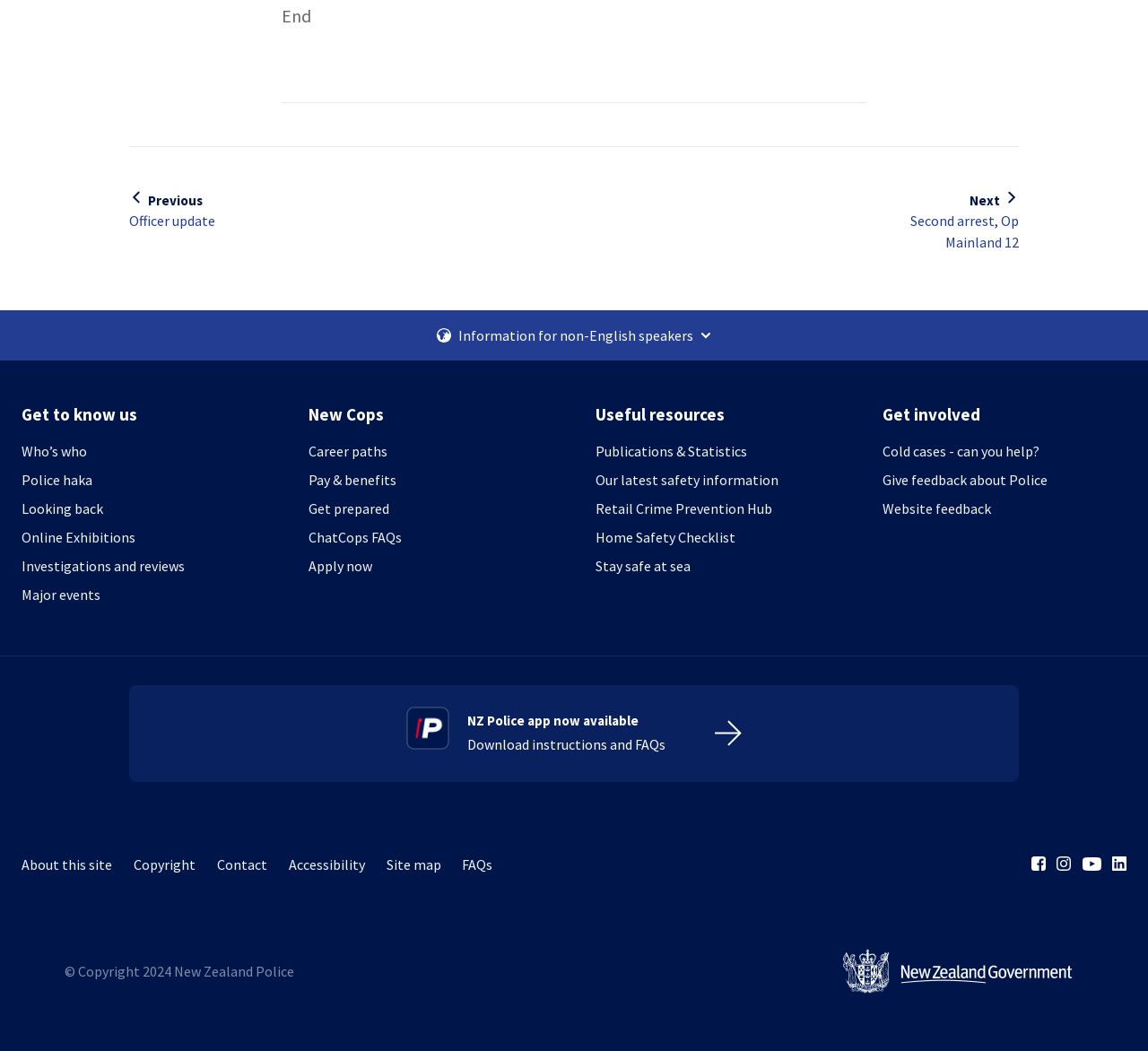Identify the bounding box coordinates of the region that needs to be clicked to carry out this instruction: "Check the Copyright information". Provide these coordinates as four float numbers ranging from 0 to 1, i.e., [left, top, right, bottom].

[0.116, 0.812, 0.17, 0.846]